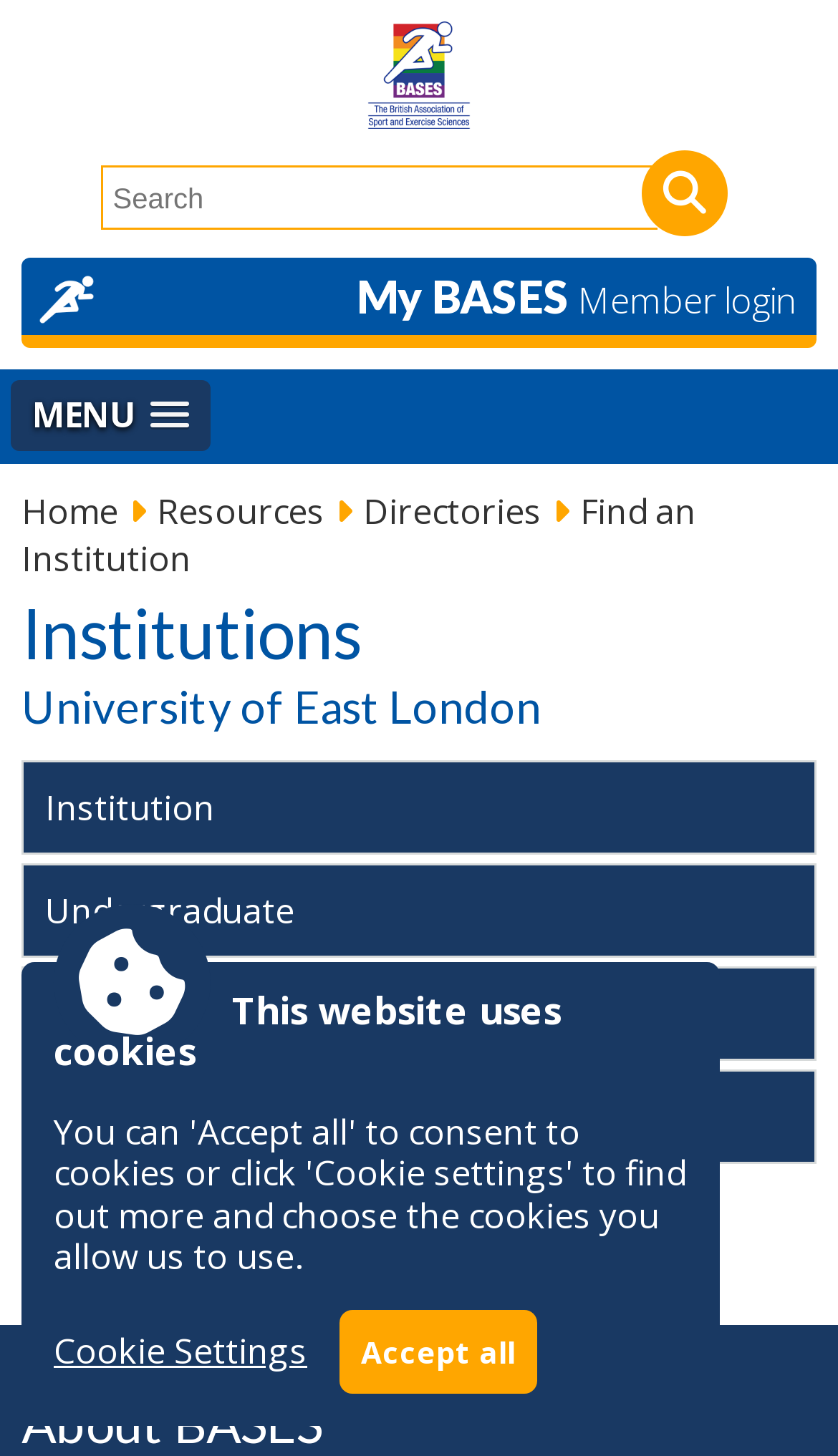Consider the image and give a detailed and elaborate answer to the question: 
What is the purpose of the 'Search' textbox?

The 'Search' textbox is located near the top of the webpage, and given the context of the webpage being about institutions, it is likely that the purpose of the textbox is to search for institutions.